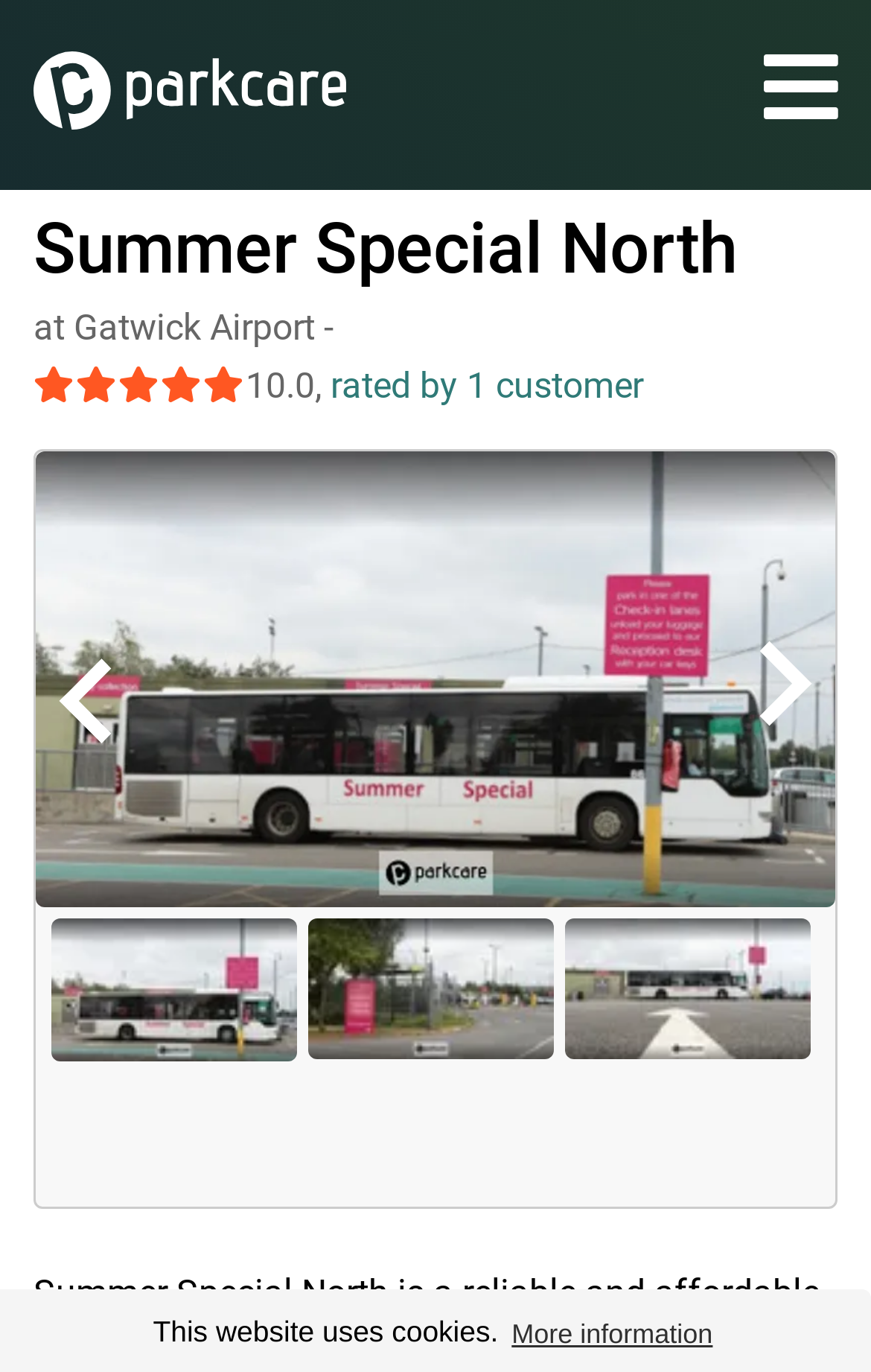Provide the bounding box coordinates of the HTML element this sentence describes: "aria-label="Menu"". The bounding box coordinates consist of four float numbers between 0 and 1, i.e., [left, top, right, bottom].

[0.877, 0.016, 0.962, 0.115]